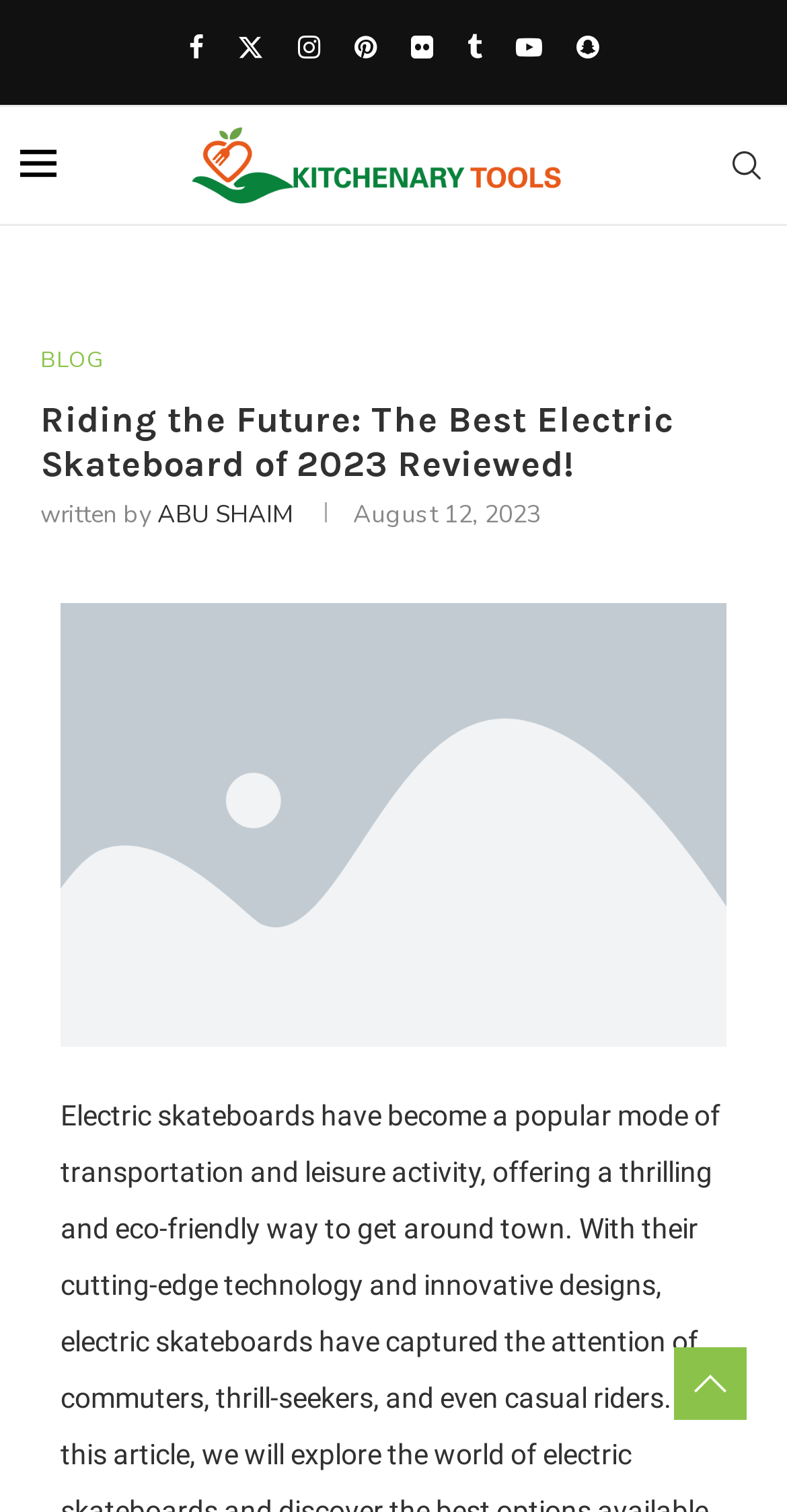Give a one-word or one-phrase response to the question: 
How many social media links are there?

8